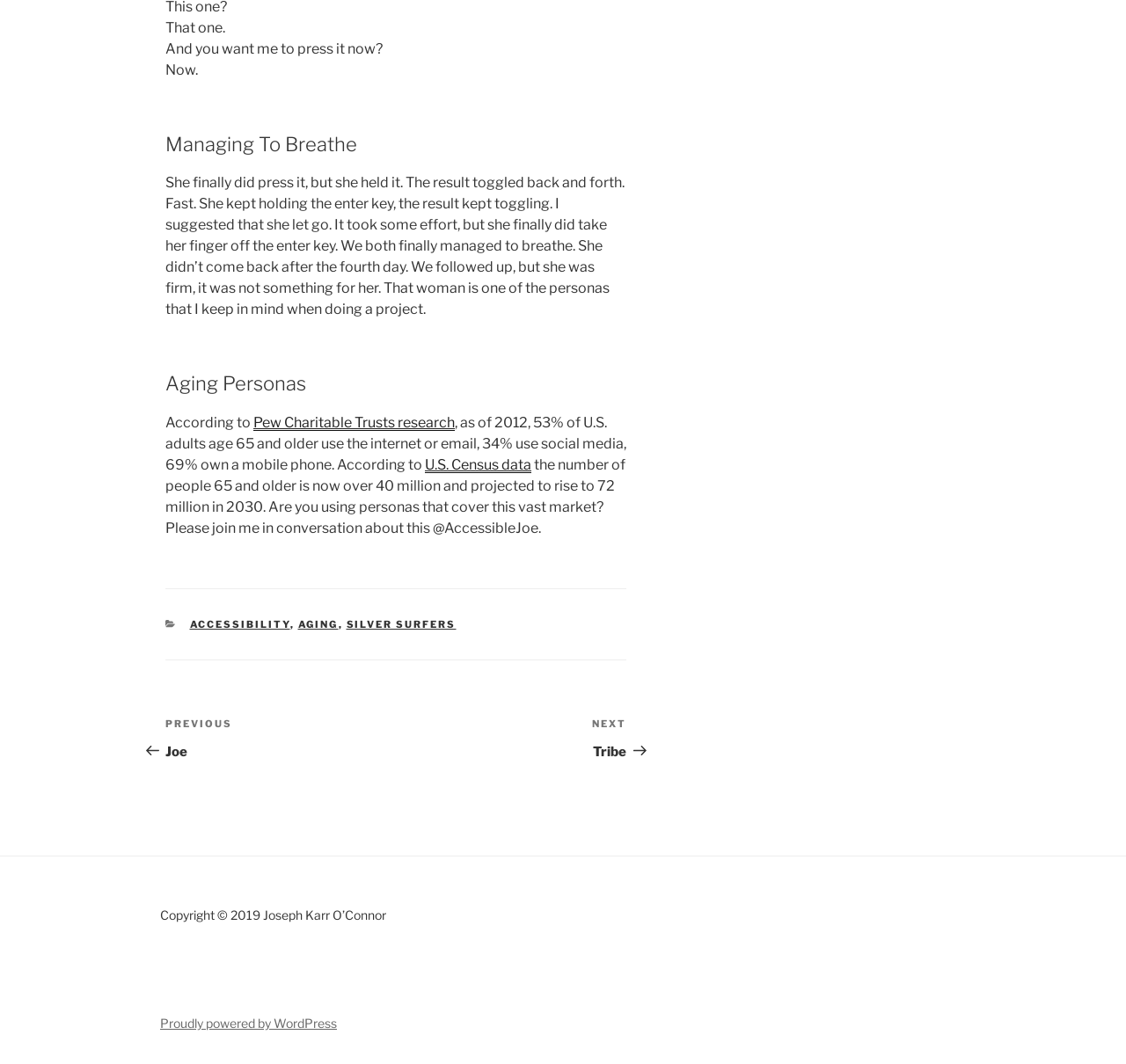Can you specify the bounding box coordinates of the area that needs to be clicked to fulfill the following instruction: "Click on 'AGING'"?

[0.264, 0.581, 0.3, 0.592]